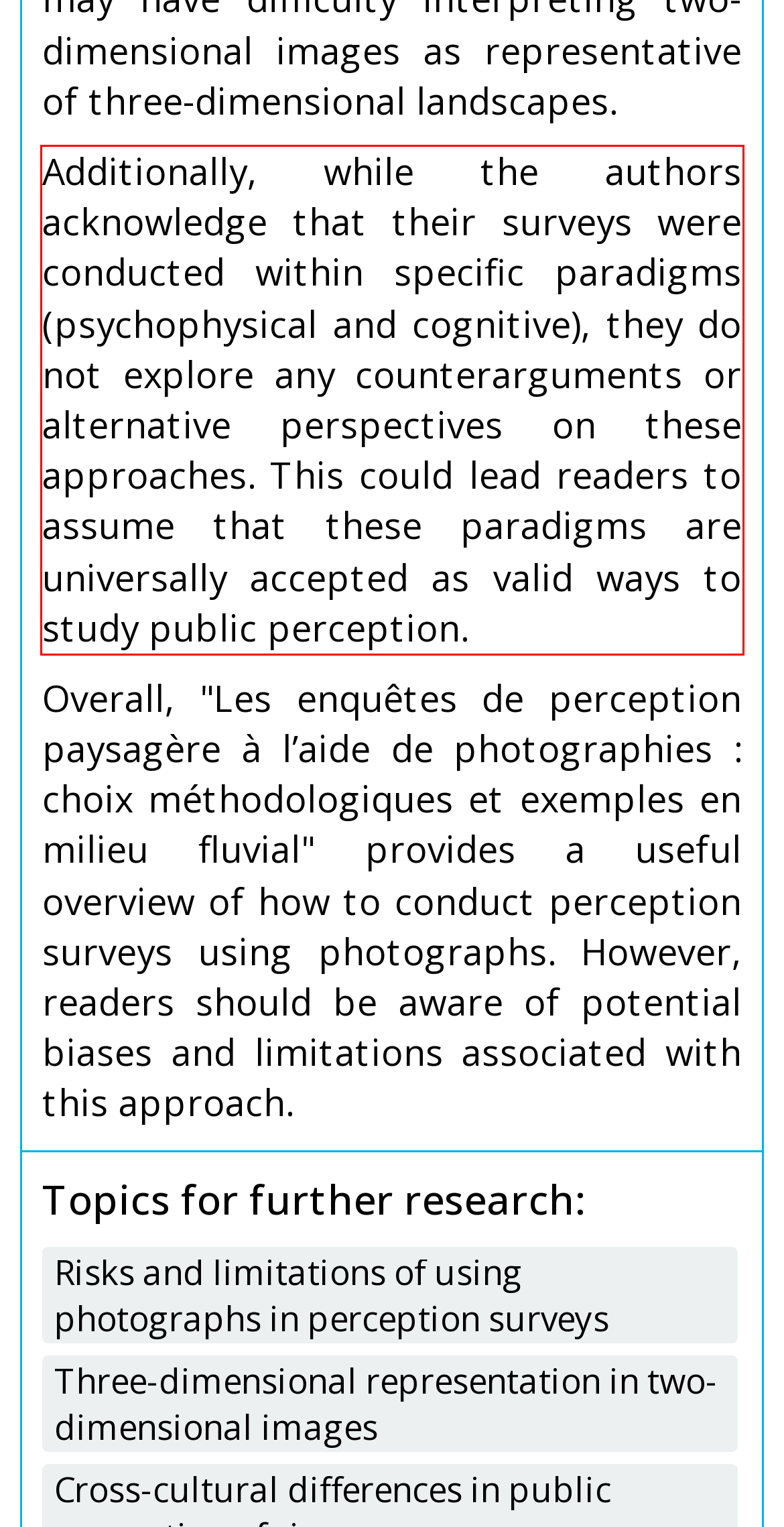Given the screenshot of the webpage, identify the red bounding box, and recognize the text content inside that red bounding box.

Additionally, while the authors acknowledge that their surveys were conducted within specific paradigms (psychophysical and cognitive), they do not explore any counterarguments or alternative perspectives on these approaches. This could lead readers to assume that these paradigms are universally accepted as valid ways to study public perception.